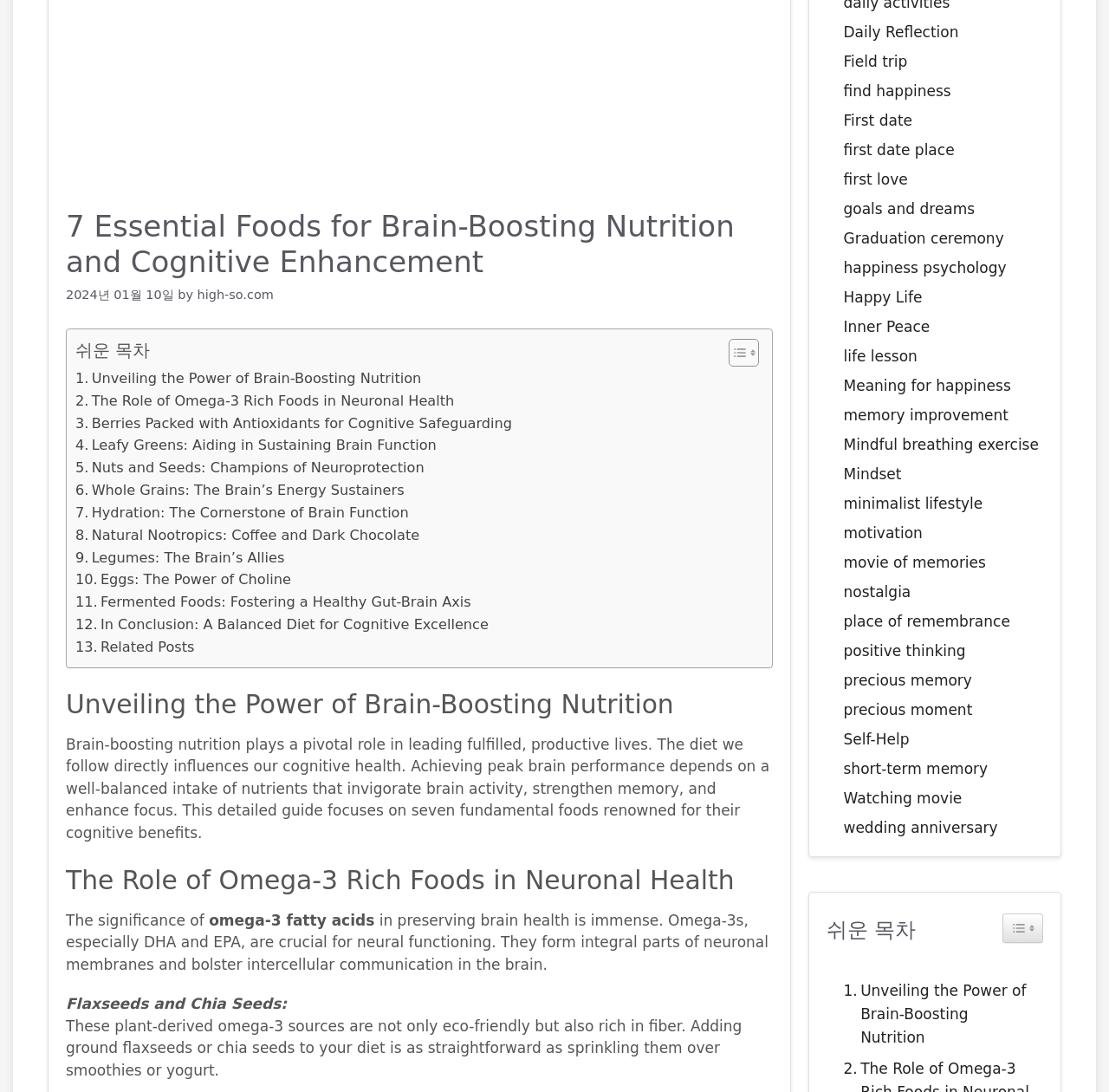Identify the bounding box coordinates for the UI element described as follows: motivation. Use the format (top-left x, top-left y, bottom-right x, bottom-right y) and ensure all values are floating point numbers between 0 and 1.

[0.761, 0.48, 0.832, 0.496]